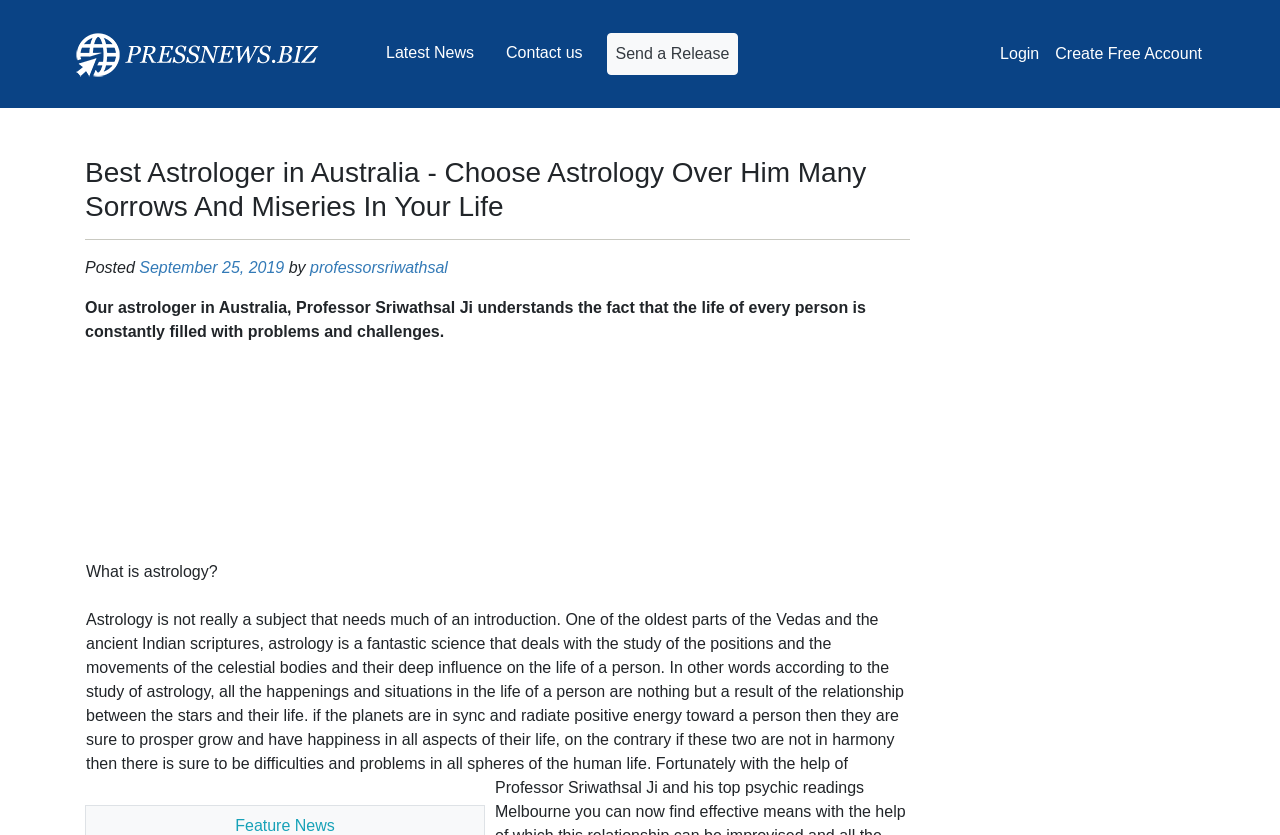What is the topic of the webpage?
Please provide a full and detailed response to the question.

Based on the webpage content, specifically the text 'What is astrology?' and the presence of an astrologer's profile, we can infer that the topic of the webpage is astrology.